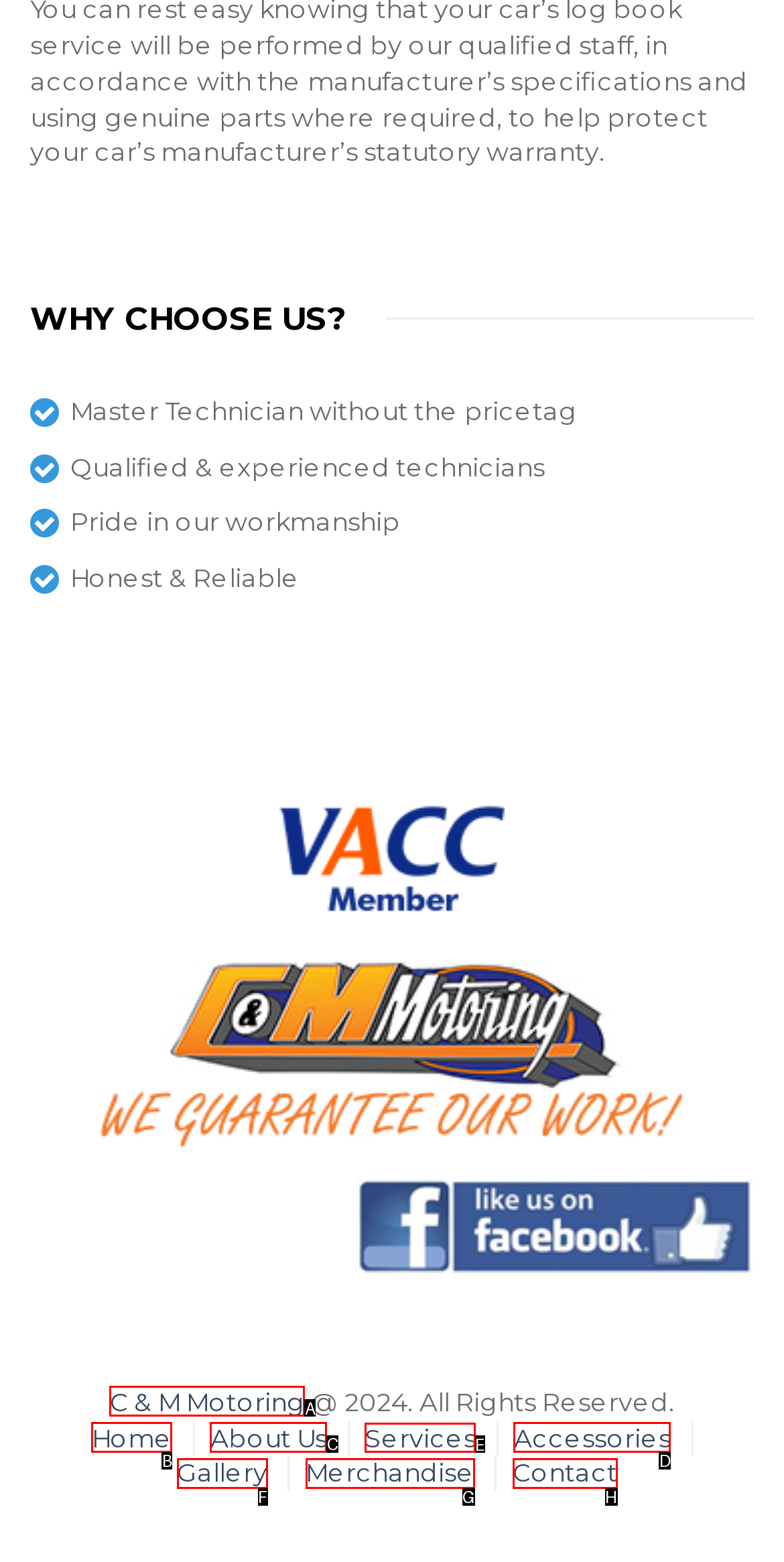Tell me which option I should click to complete the following task: Explore the 'Services' section
Answer with the option's letter from the given choices directly.

E